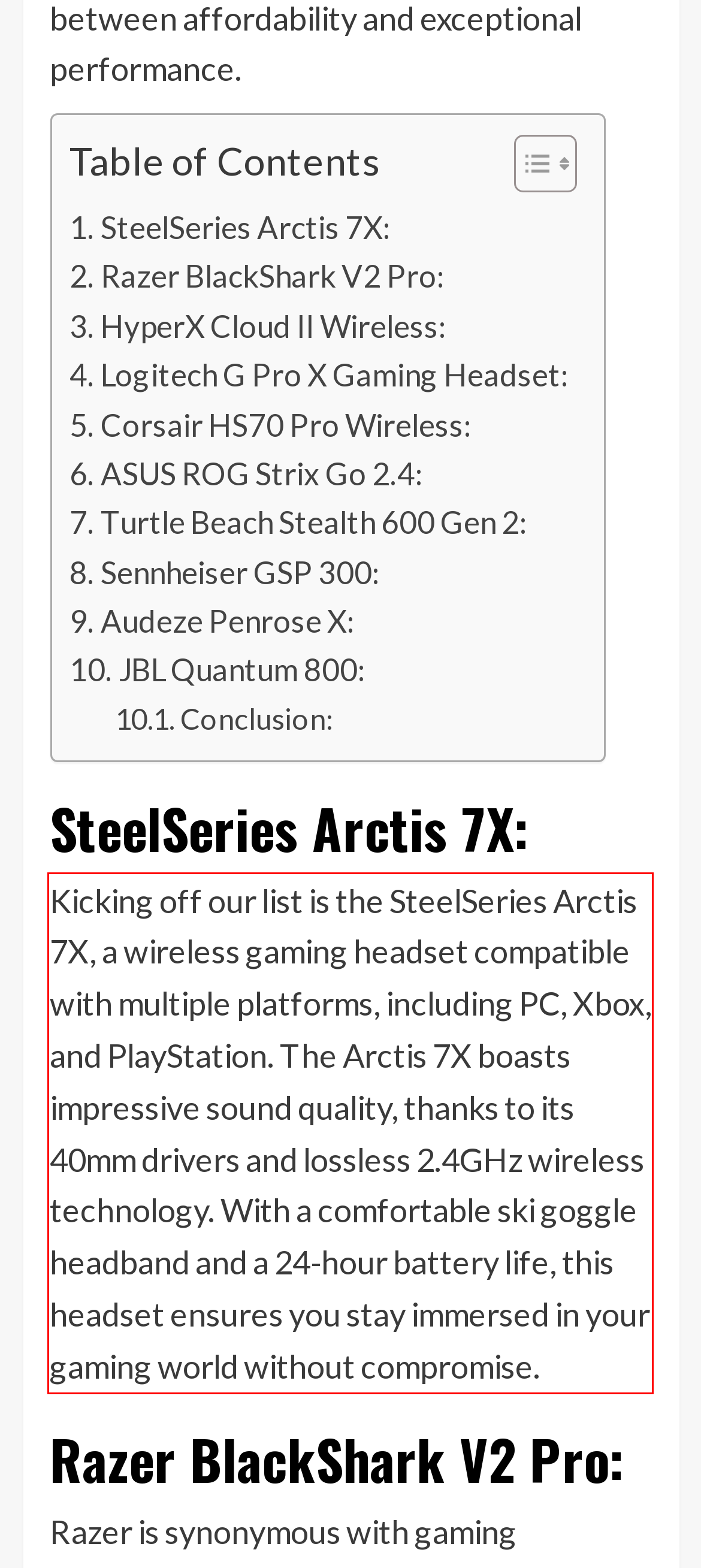Extract and provide the text found inside the red rectangle in the screenshot of the webpage.

Kicking off our list is the SteelSeries Arctis 7X, a wireless gaming headset compatible with multiple platforms, including PC, Xbox, and PlayStation. The Arctis 7X boasts impressive sound quality, thanks to its 40mm drivers and lossless 2.4GHz wireless technology. With a comfortable ski goggle headband and a 24-hour battery life, this headset ensures you stay immersed in your gaming world without compromise.